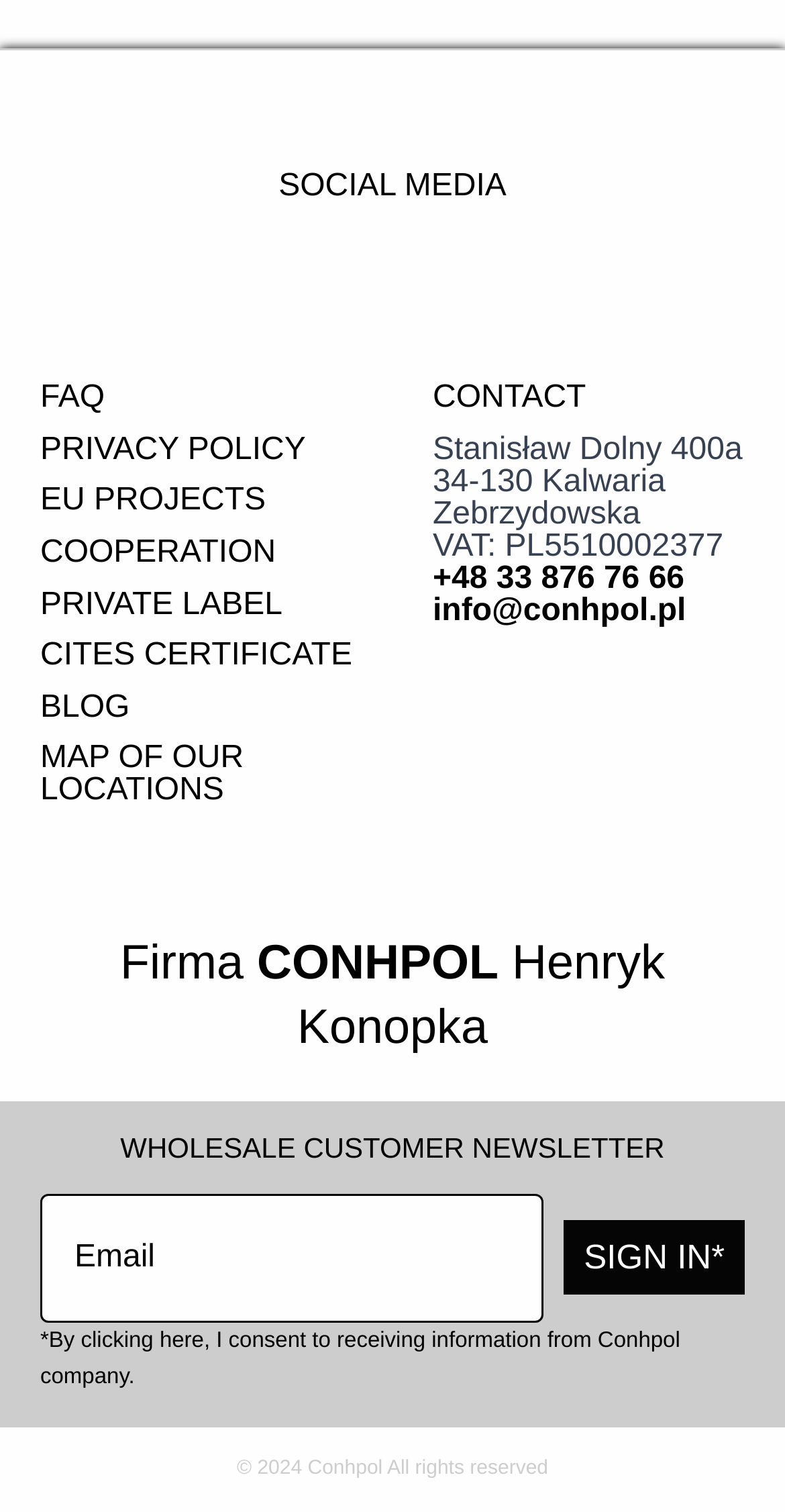Locate the bounding box coordinates of the clickable region to complete the following instruction: "Click on Chester Twp, NJ."

None